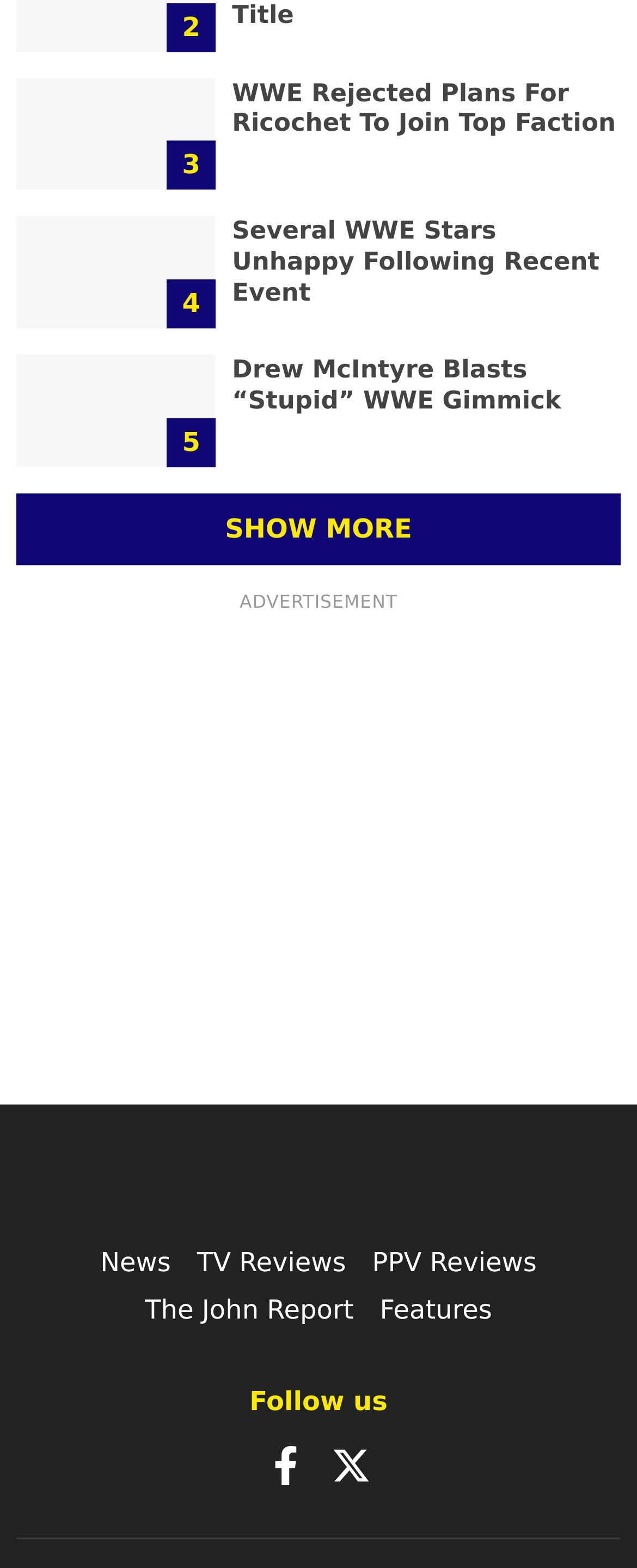Determine the bounding box coordinates for the HTML element mentioned in the following description: "TV Reviews". The coordinates should be a list of four floats ranging from 0 to 1, represented as [left, top, right, bottom].

[0.309, 0.795, 0.543, 0.815]